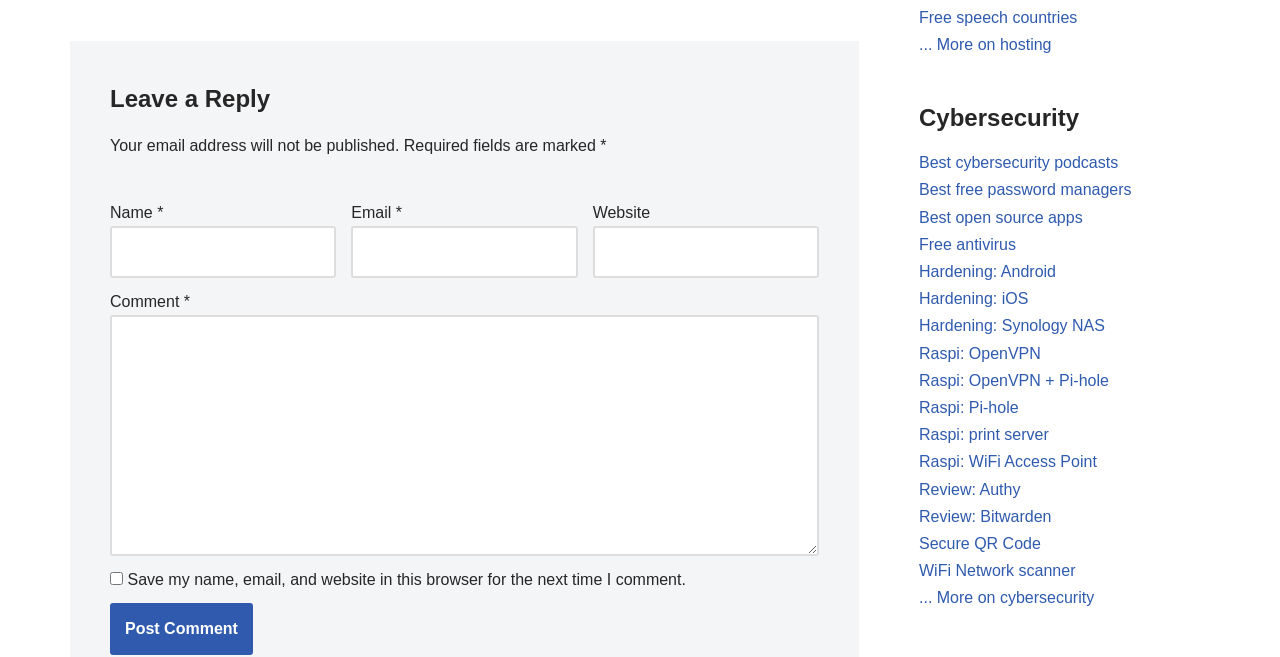With reference to the image, please provide a detailed answer to the following question: What is the purpose of the 'Post Comment' button?

The 'Post Comment' button is placed below the text box labeled 'Comment', suggesting that it is used to submit the user's comment, likely to be posted on the website or sent to the website administrators.